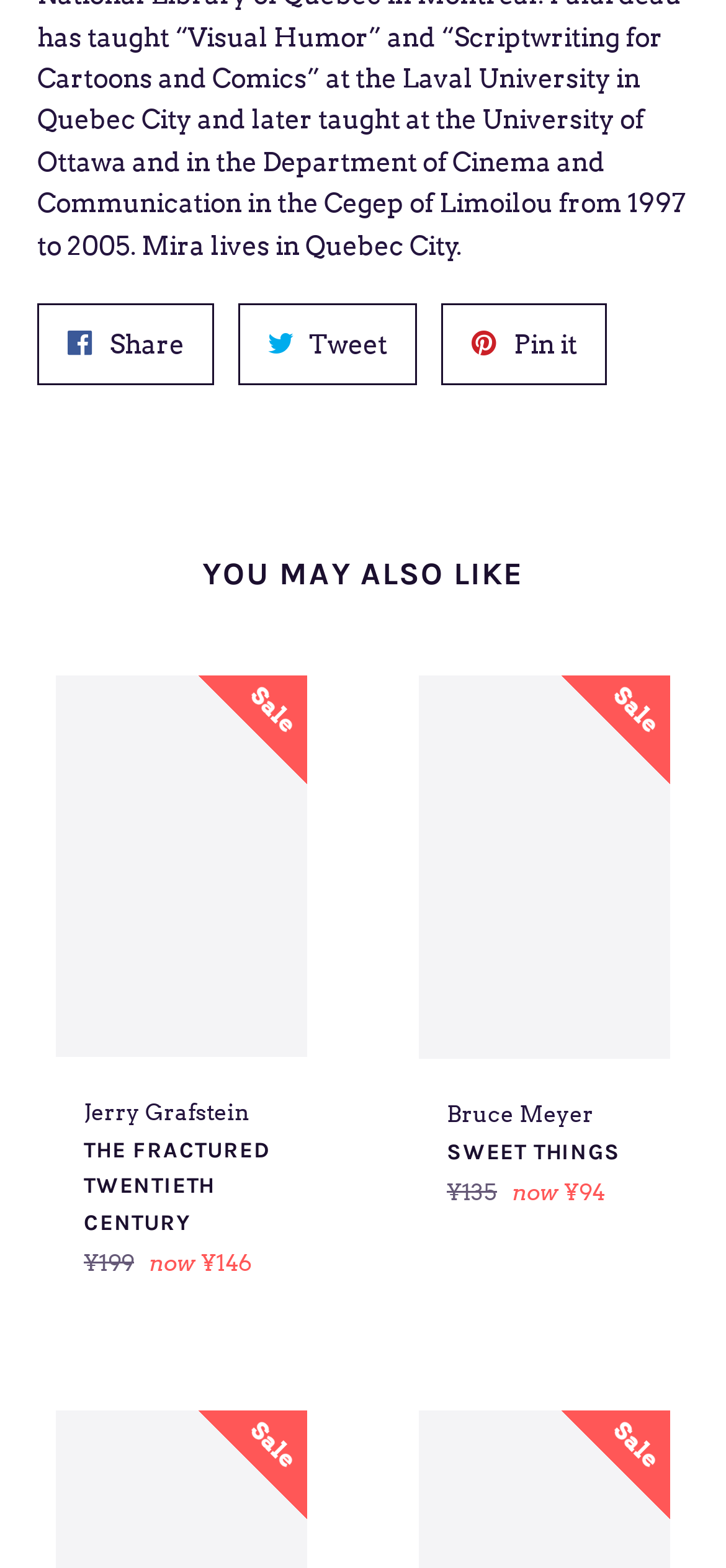How many books are shown under 'YOU MAY ALSO LIKE'?
Please answer using one word or phrase, based on the screenshot.

2